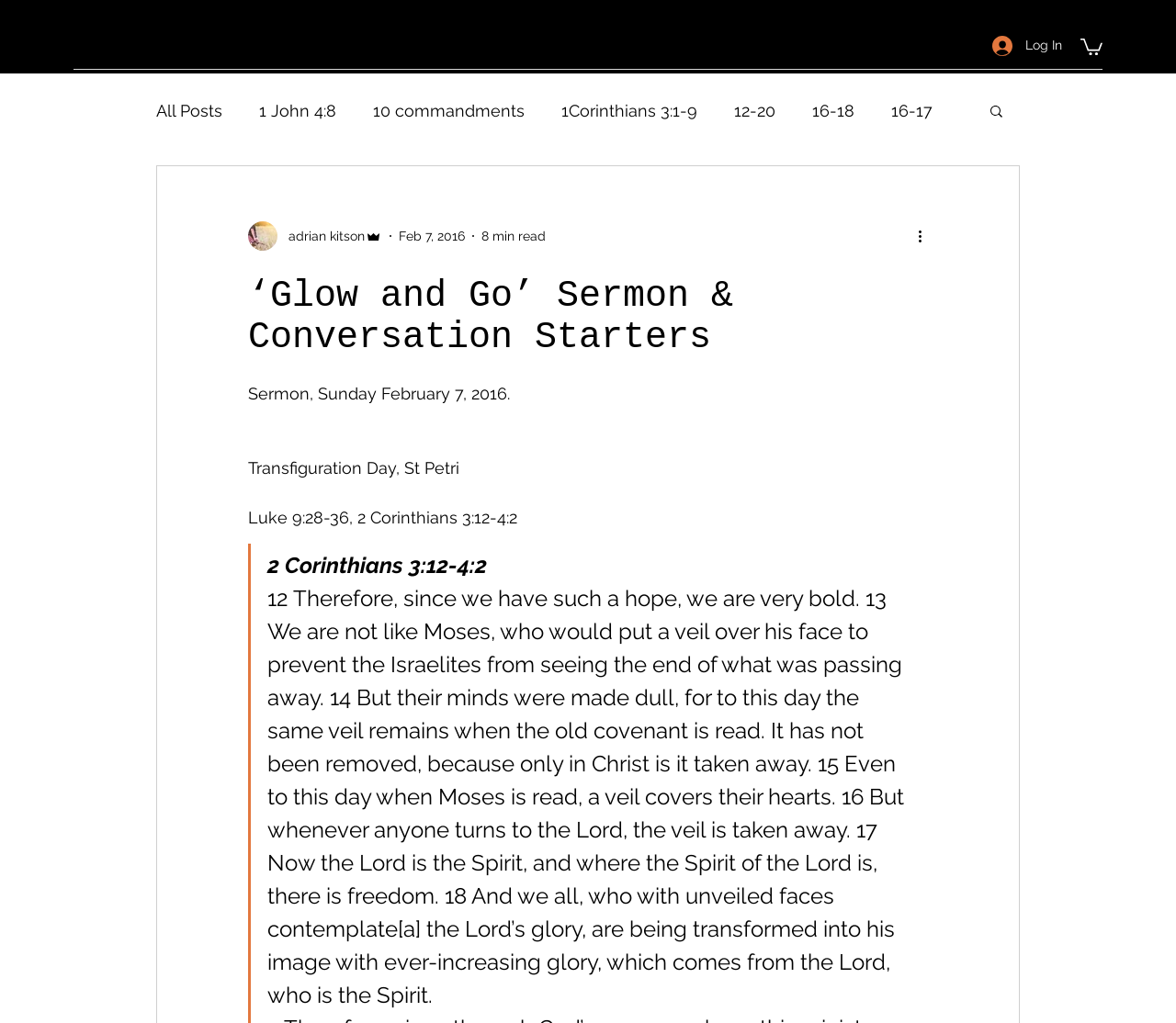Provide the bounding box coordinates for the UI element that is described by this text: "2 Thessalonians 2:1-5". The coordinates should be in the form of four float numbers between 0 and 1: [left, top, right, bottom].

[0.616, 0.17, 0.755, 0.189]